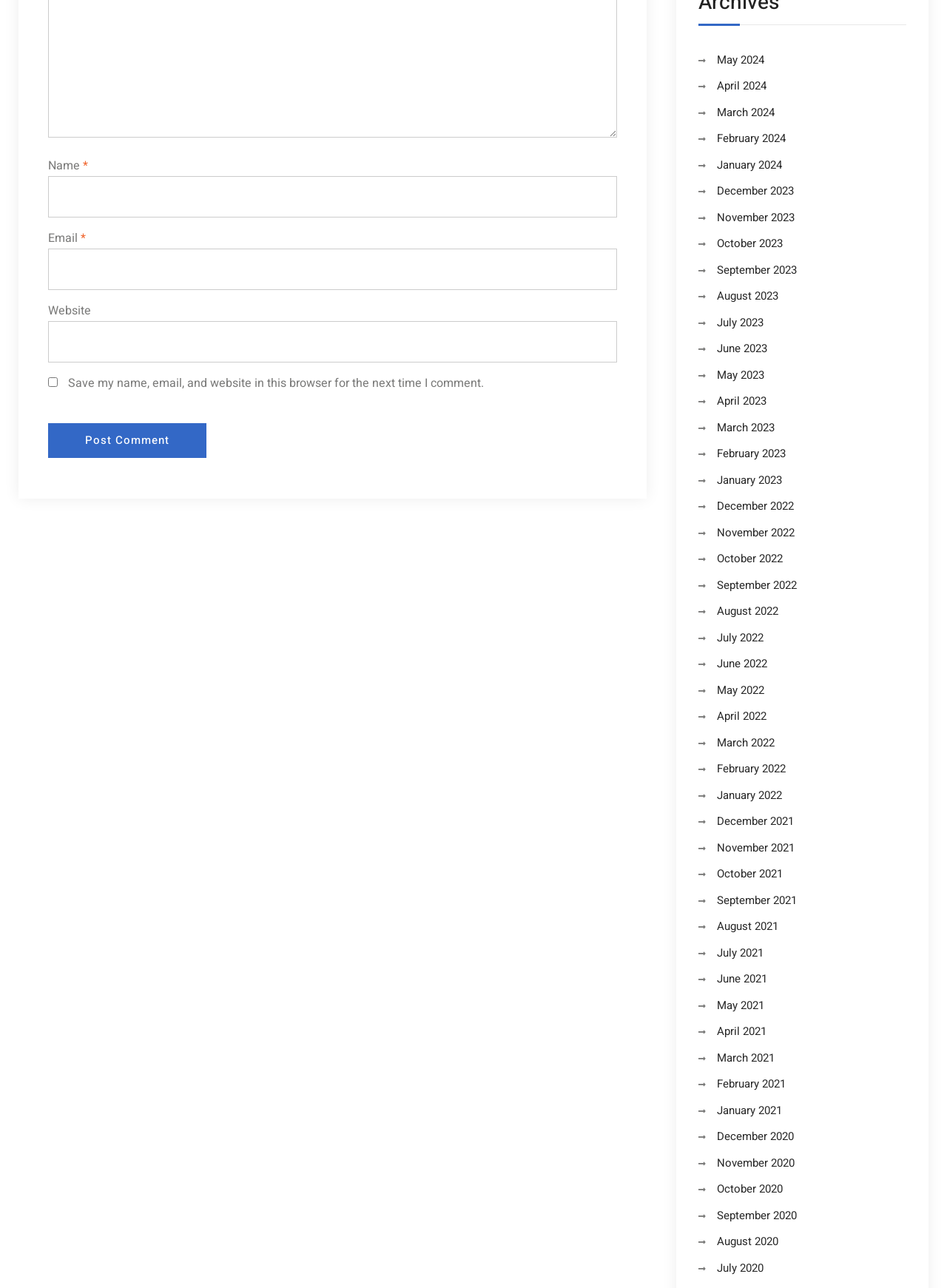Identify the bounding box coordinates of the clickable section necessary to follow the following instruction: "Enter your name". The coordinates should be presented as four float numbers from 0 to 1, i.e., [left, top, right, bottom].

[0.051, 0.137, 0.652, 0.169]